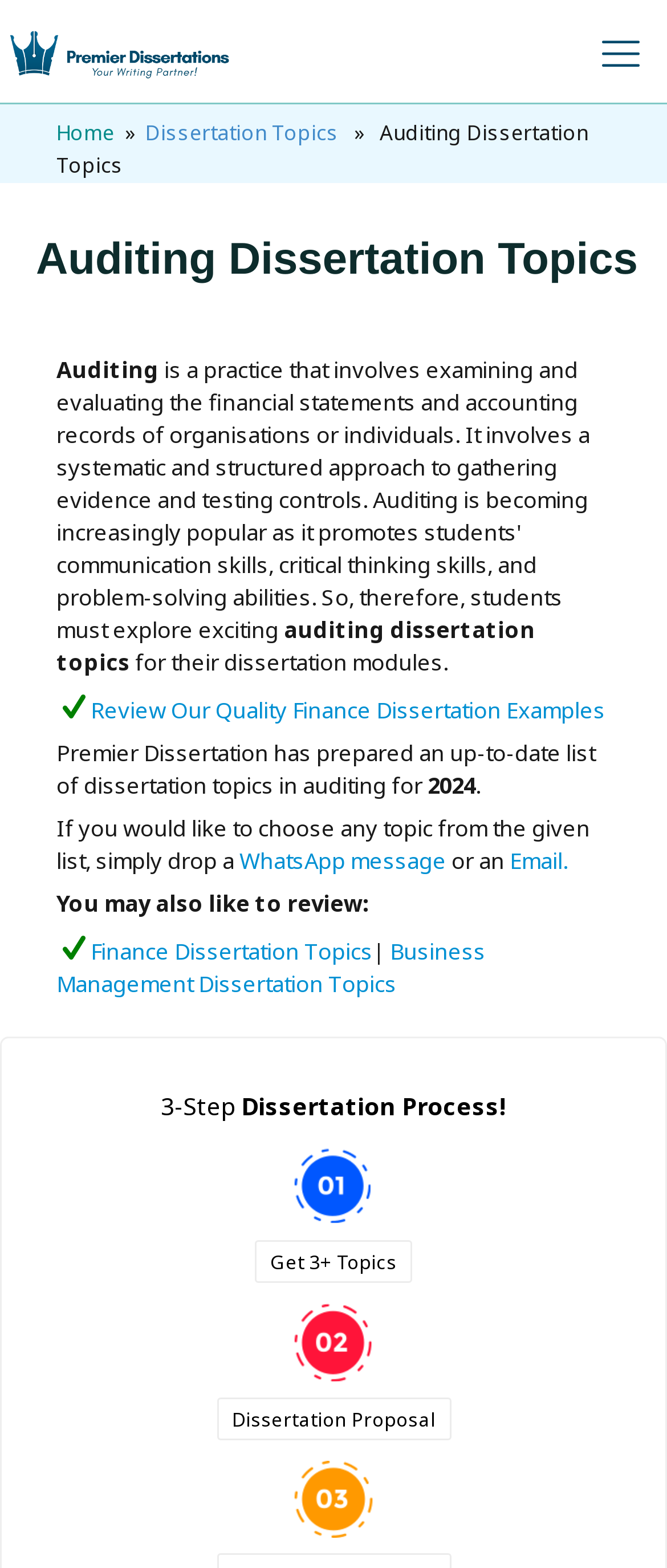Describe the webpage in detail, including text, images, and layout.

The webpage is about Auditing Dissertation Topics, with a logo of Premier Dissertations at the top left corner. The navigation menu is located at the top right corner, with links to "Home" and "Dissertation Topics". Below the navigation menu, there is a heading that reads "Auditing Dissertation Topics" followed by a brief description of what auditing involves.

The main content of the page is divided into sections. The first section explains the importance of auditing dissertation topics, with a link to review quality finance dissertation examples. The second section lists the available dissertation topics in auditing for 2024, with an option to choose any topic from the list and get in touch with the service provider via WhatsApp or email.

Below this section, there are links to related topics, including Finance Dissertation Topics and Business Management Dissertation Topics. The page also features a 3-step dissertation process, with headings and links to "Get 3+ Topics" and "Dissertation Proposal". Overall, the webpage provides information and resources for students looking for auditing dissertation topics and related services.